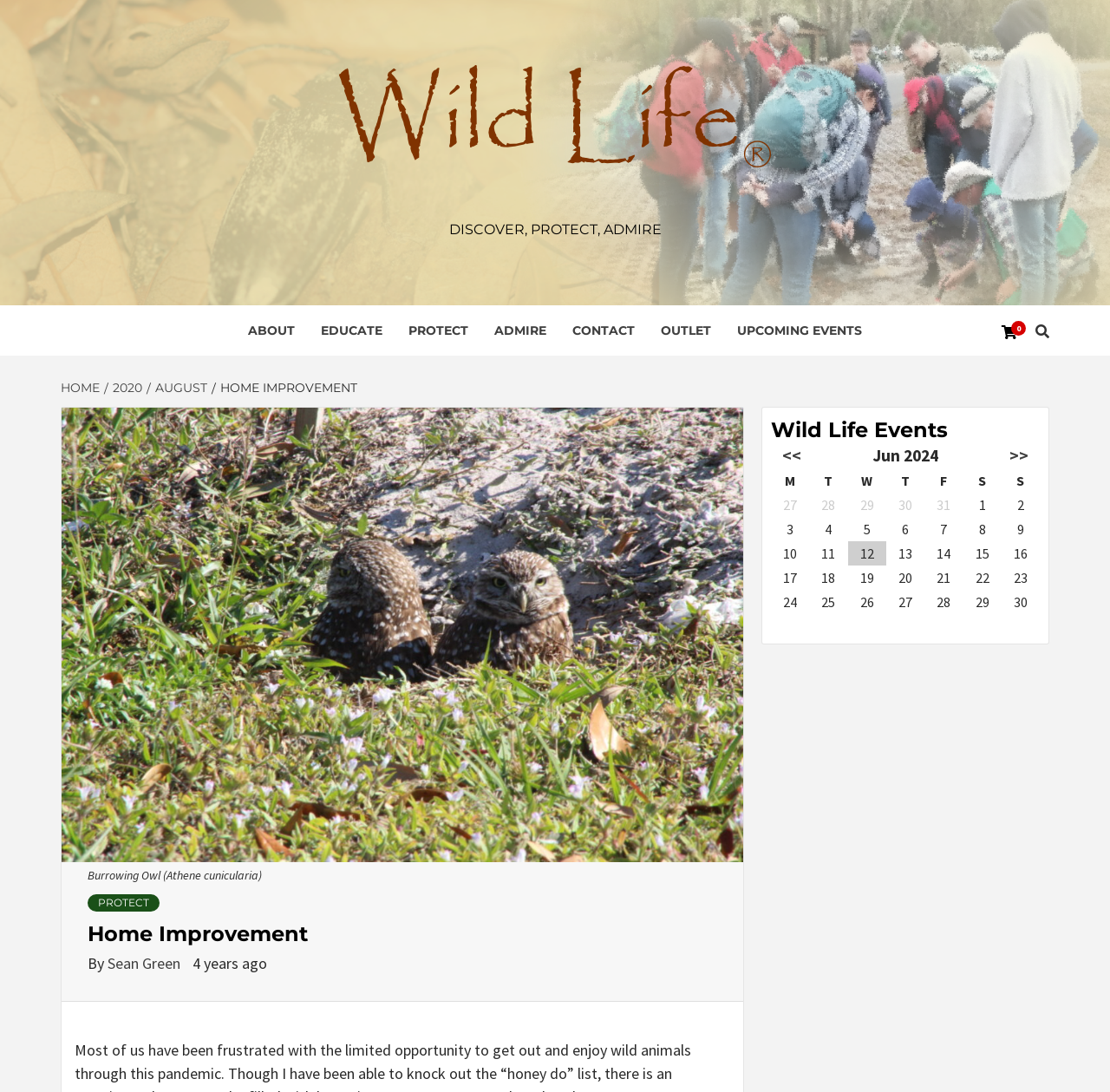Locate the bounding box coordinates of the element you need to click to accomplish the task described by this instruction: "Click the link to protect Burrowing Owls".

[0.079, 0.819, 0.144, 0.835]